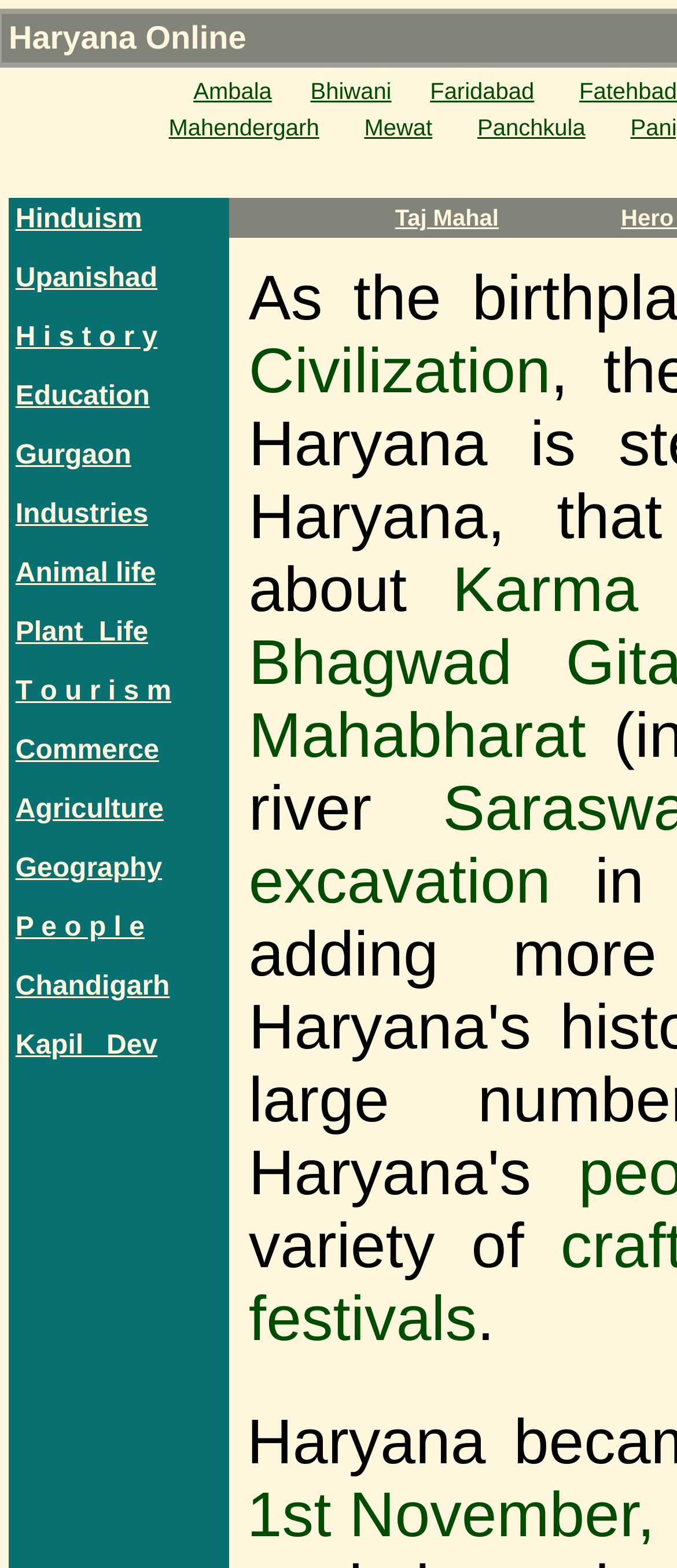Respond with a single word or short phrase to the following question: 
What is the first topic listed under Hinduism?

Upanishad